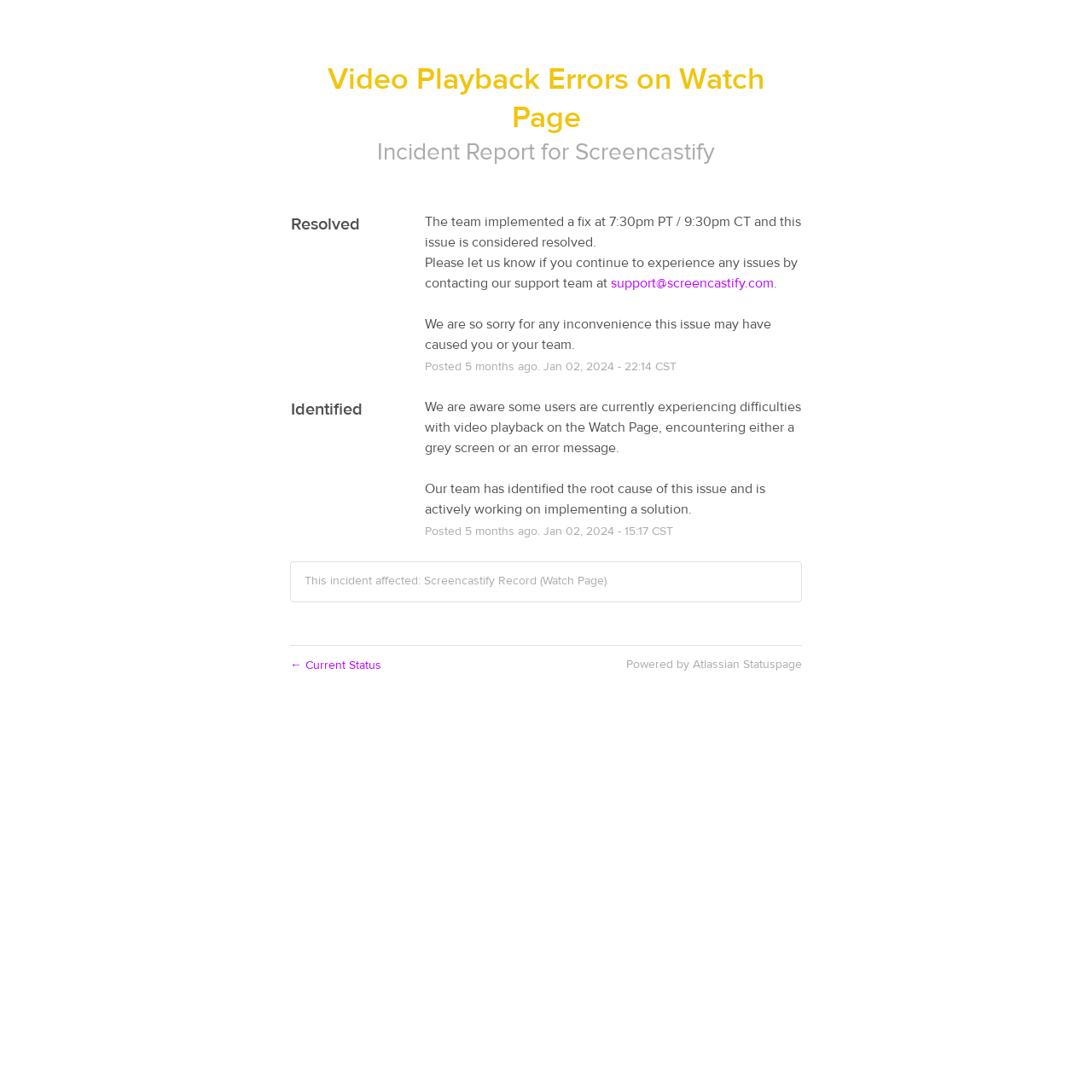What is the status of the incident?
From the screenshot, provide a brief answer in one word or phrase.

Resolved